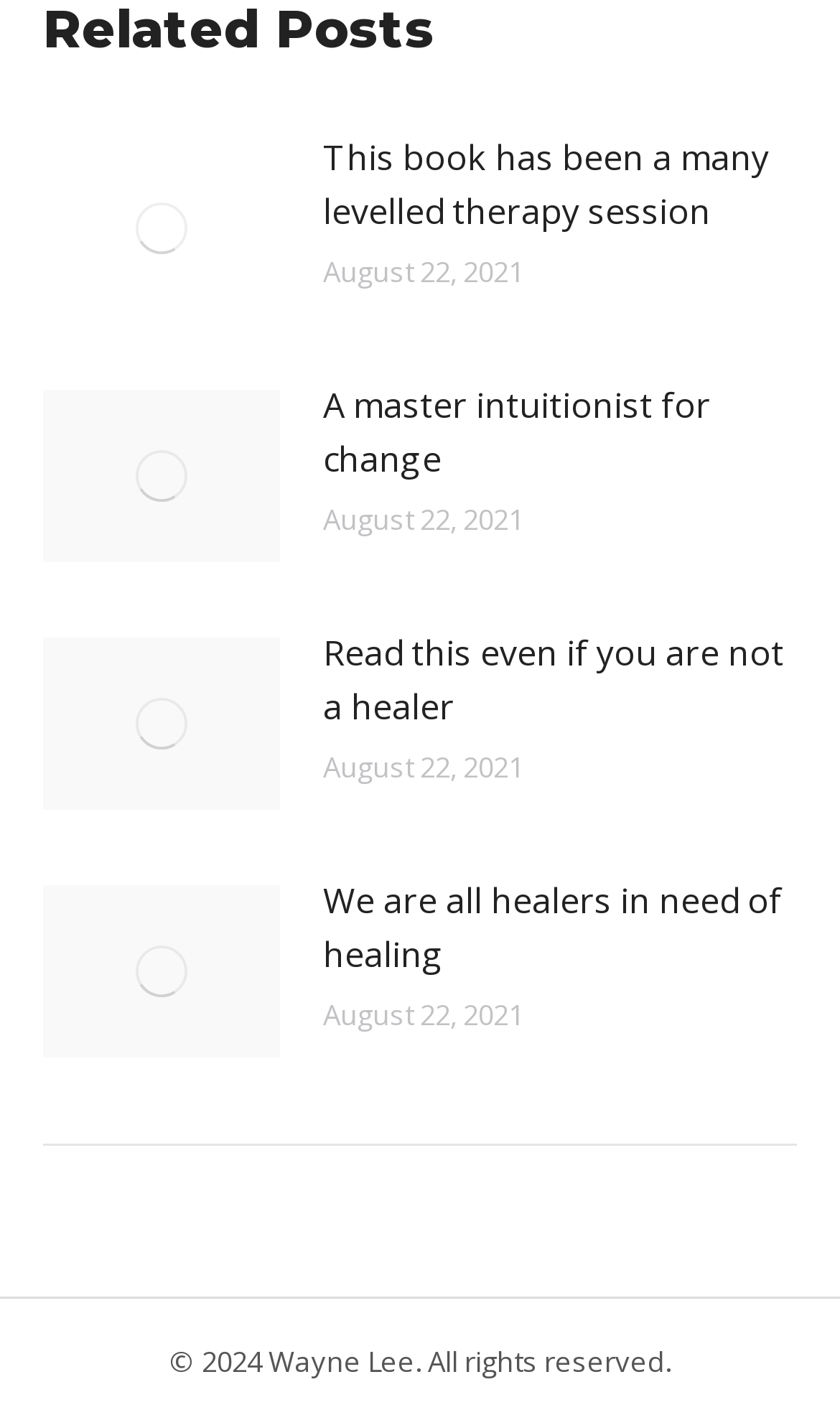Please identify the bounding box coordinates of the element's region that should be clicked to execute the following instruction: "check post date". The bounding box coordinates must be four float numbers between 0 and 1, i.e., [left, top, right, bottom].

[0.385, 0.178, 0.623, 0.206]